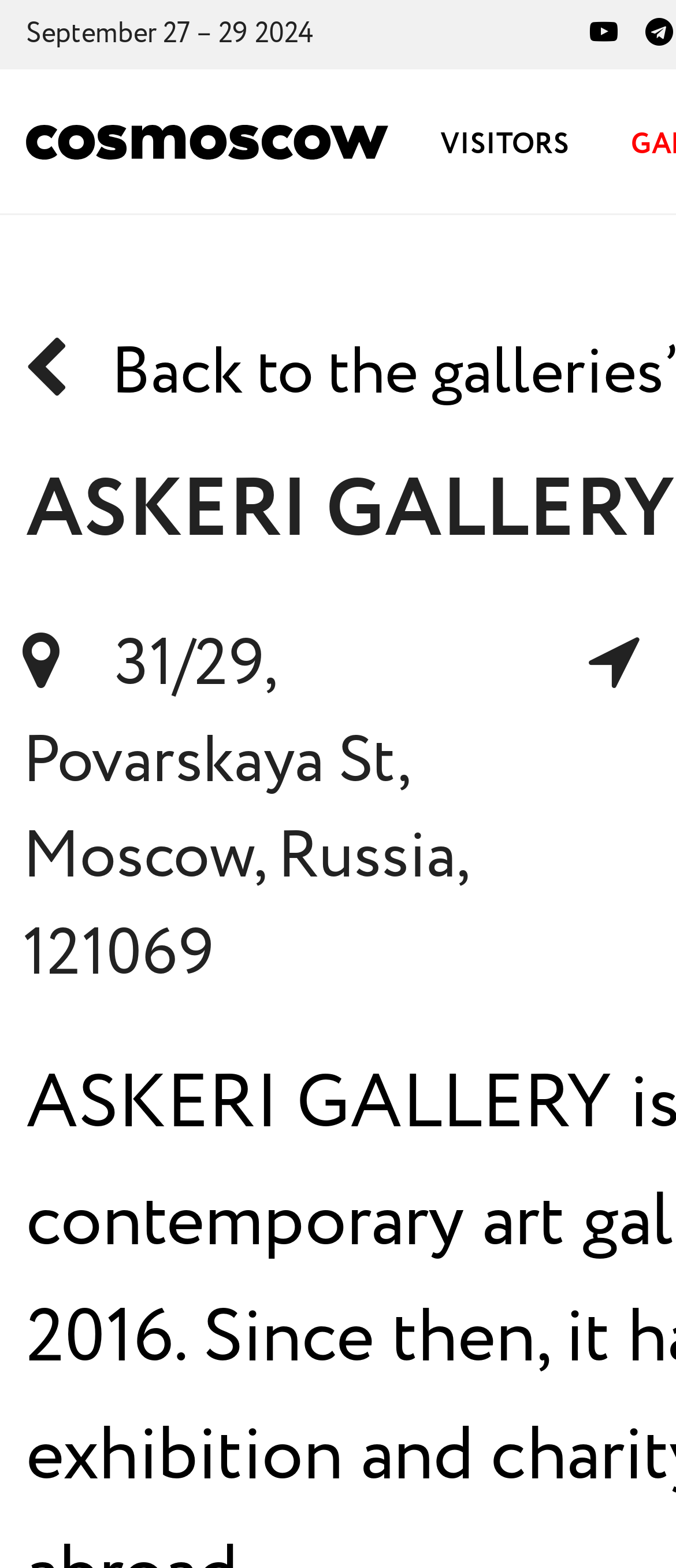What is the name of the gallery?
Please provide a detailed and thorough answer to the question.

I found the name of the gallery by looking at the Root Element 'Cosmoscow • ASKERI GALLERY' which suggests that ASKERI GALLERY is the name of the gallery.